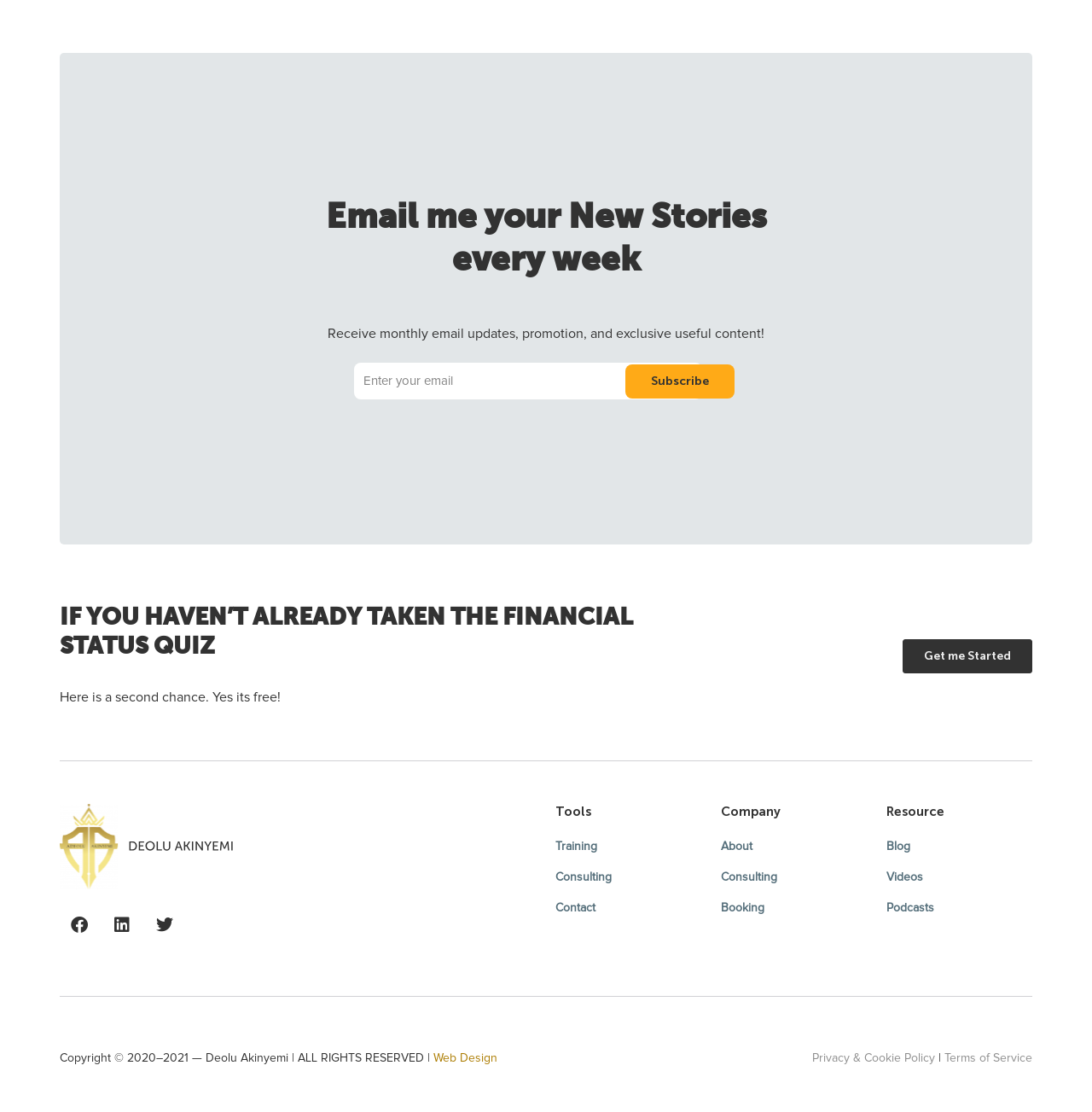What is the year range of the copyright?
Examine the image and provide an in-depth answer to the question.

The static text at the bottom of the webpage says 'Copyright © 2020–2021 — Deolu Akinyemi | ALL RIGHTS RESERVED |', indicating that the copyright is for the year range of 2020 to 2021.